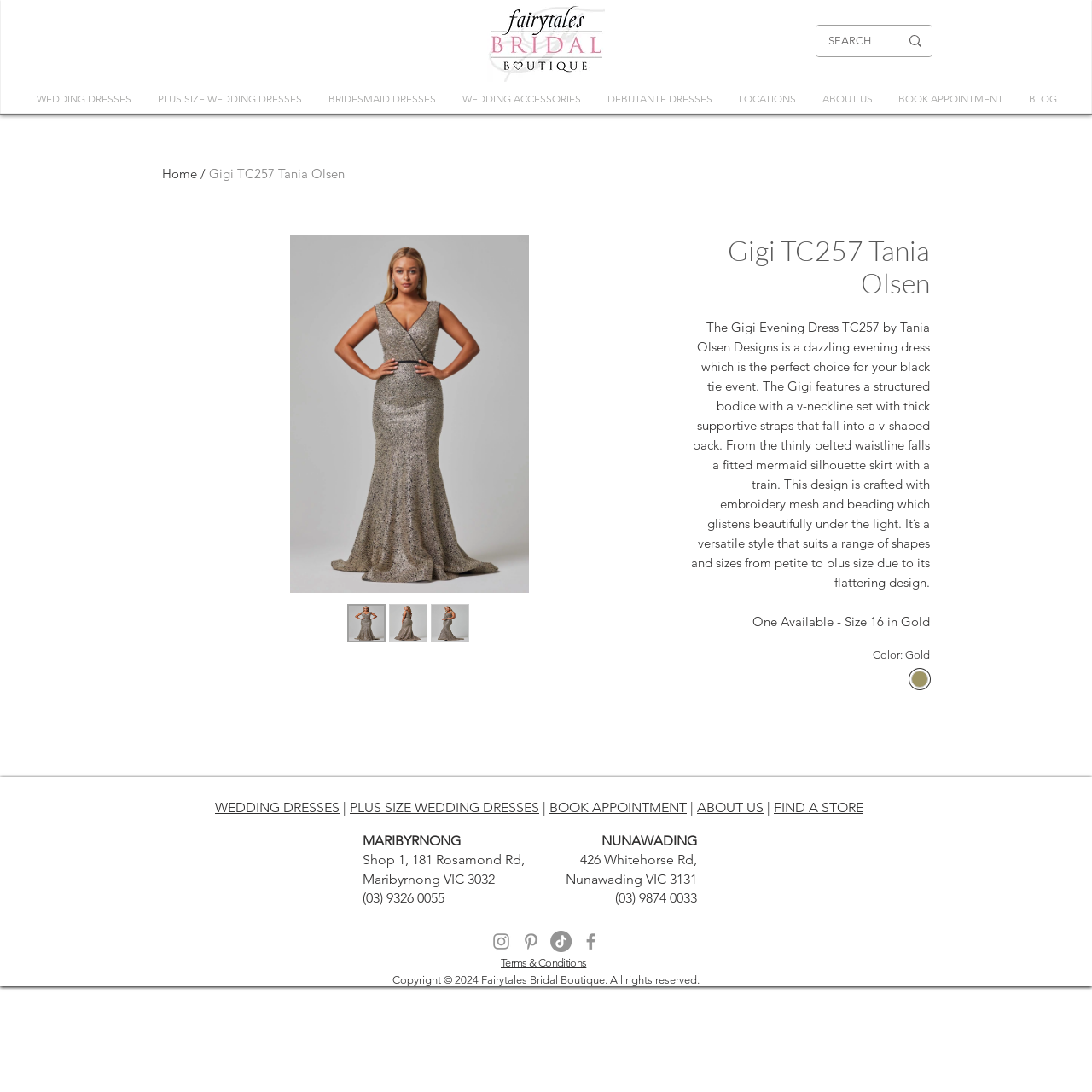What is the type of event the dress is suitable for?
Based on the image, respond with a single word or phrase.

Black tie event